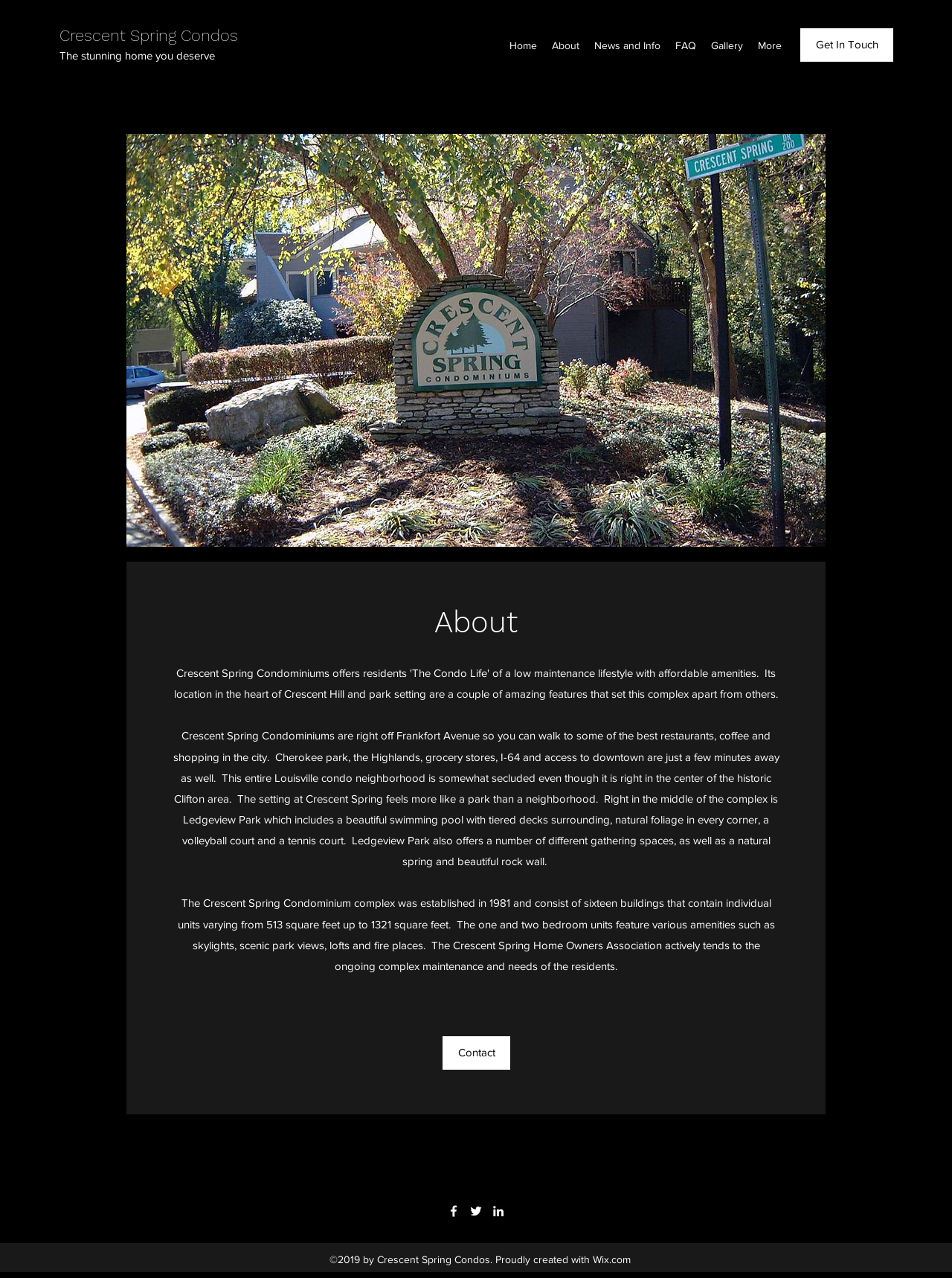Specify the bounding box coordinates of the element's area that should be clicked to execute the given instruction: "Click on the 'Home' link". The coordinates should be four float numbers between 0 and 1, i.e., [left, top, right, bottom].

[0.527, 0.027, 0.572, 0.044]